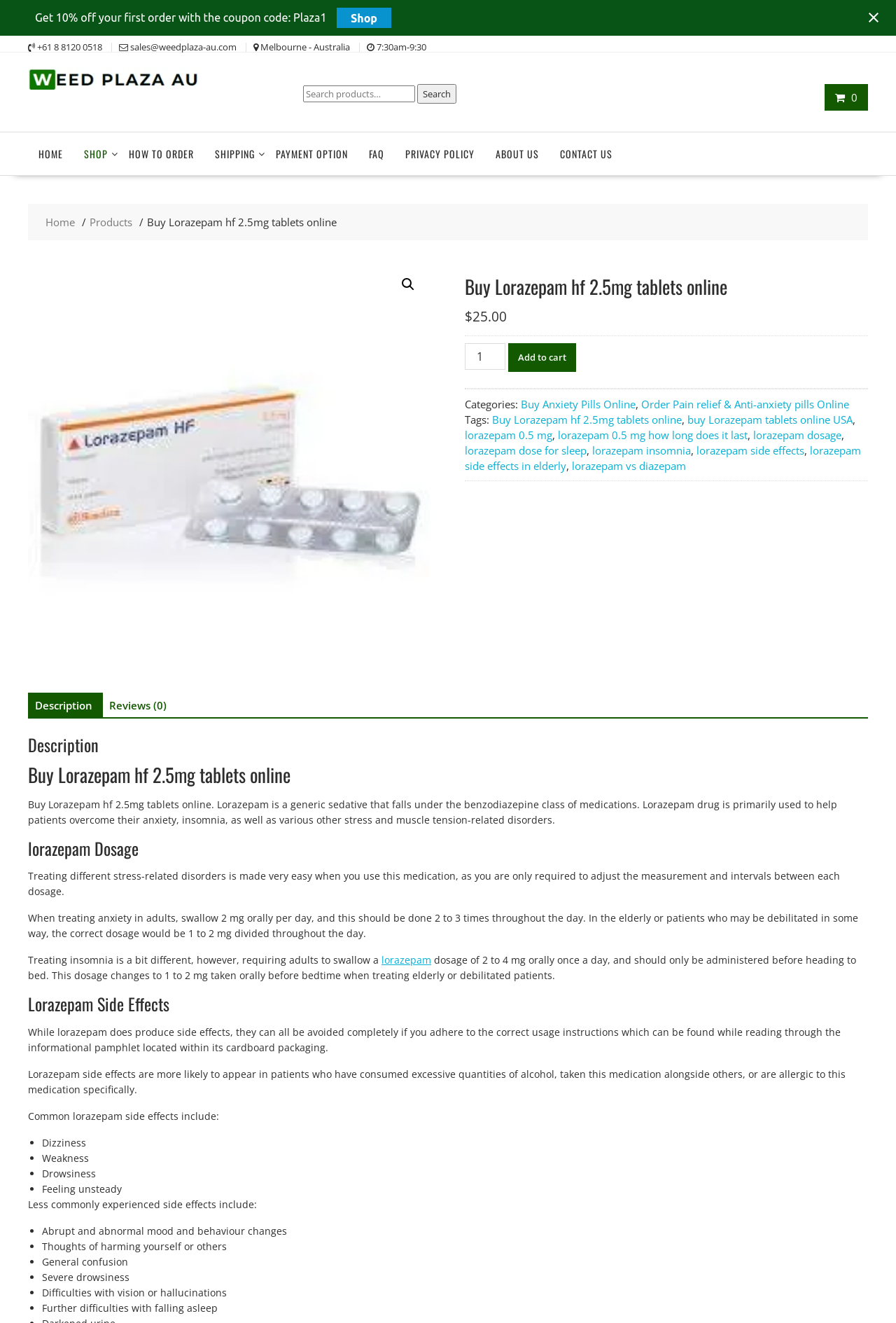Determine the coordinates of the bounding box for the clickable area needed to execute this instruction: "View product description".

[0.519, 0.209, 0.969, 0.225]